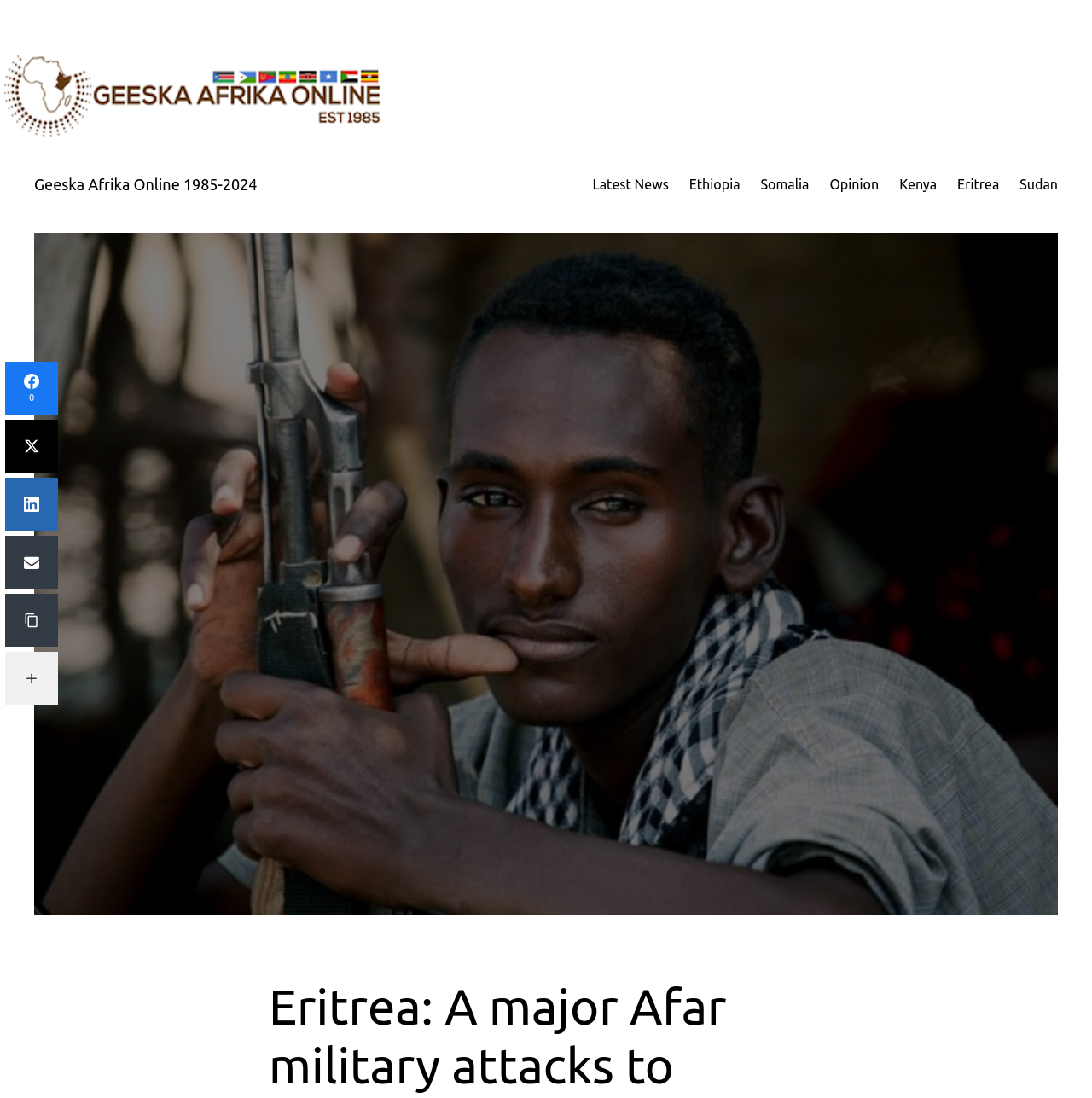Give a one-word or short phrase answer to the question: 
What is the position of the 'Eritrea' link?

Sixth